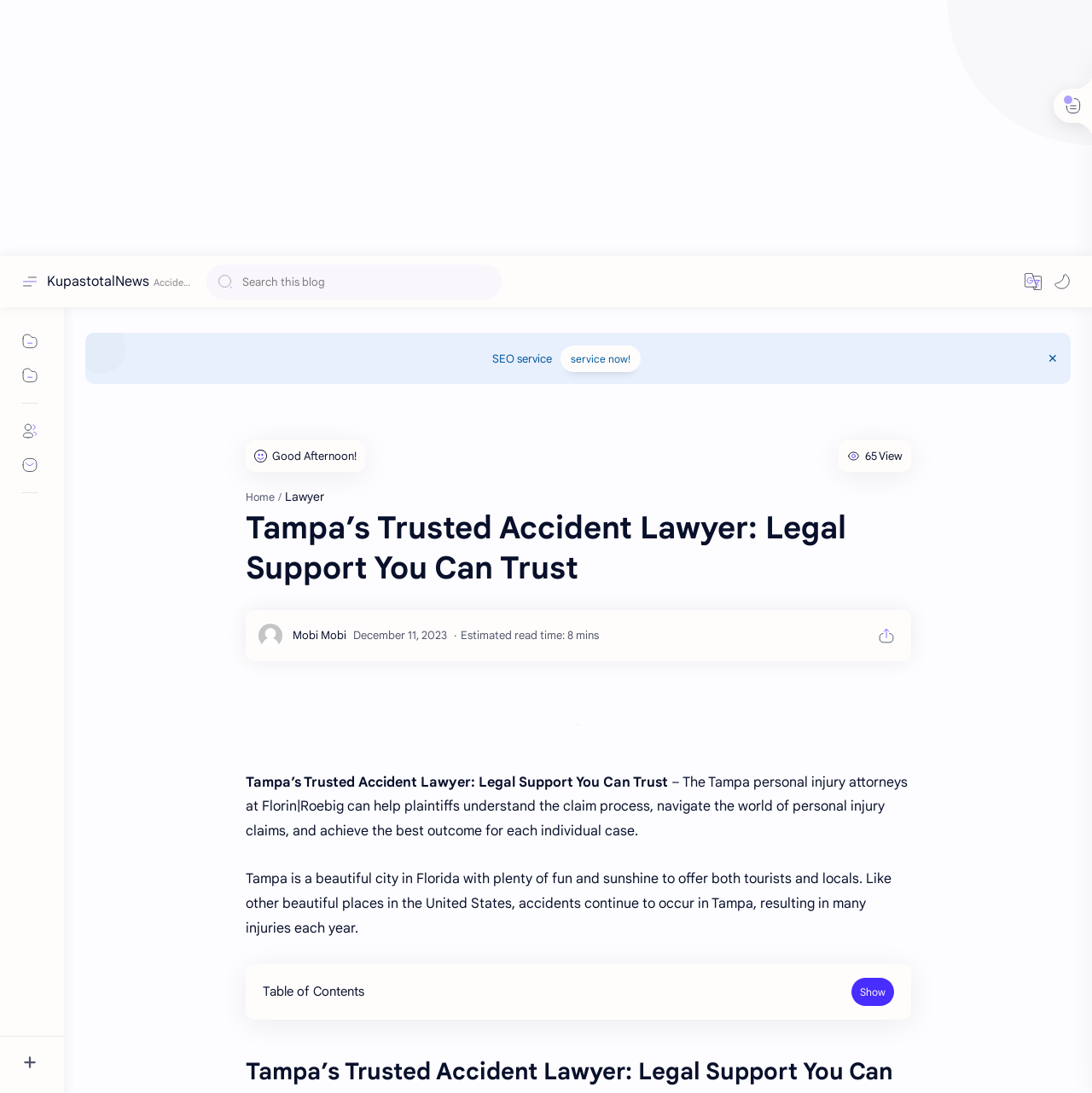Determine the bounding box coordinates of the element that should be clicked to execute the following command: "Translate".

[0.934, 0.246, 0.958, 0.269]